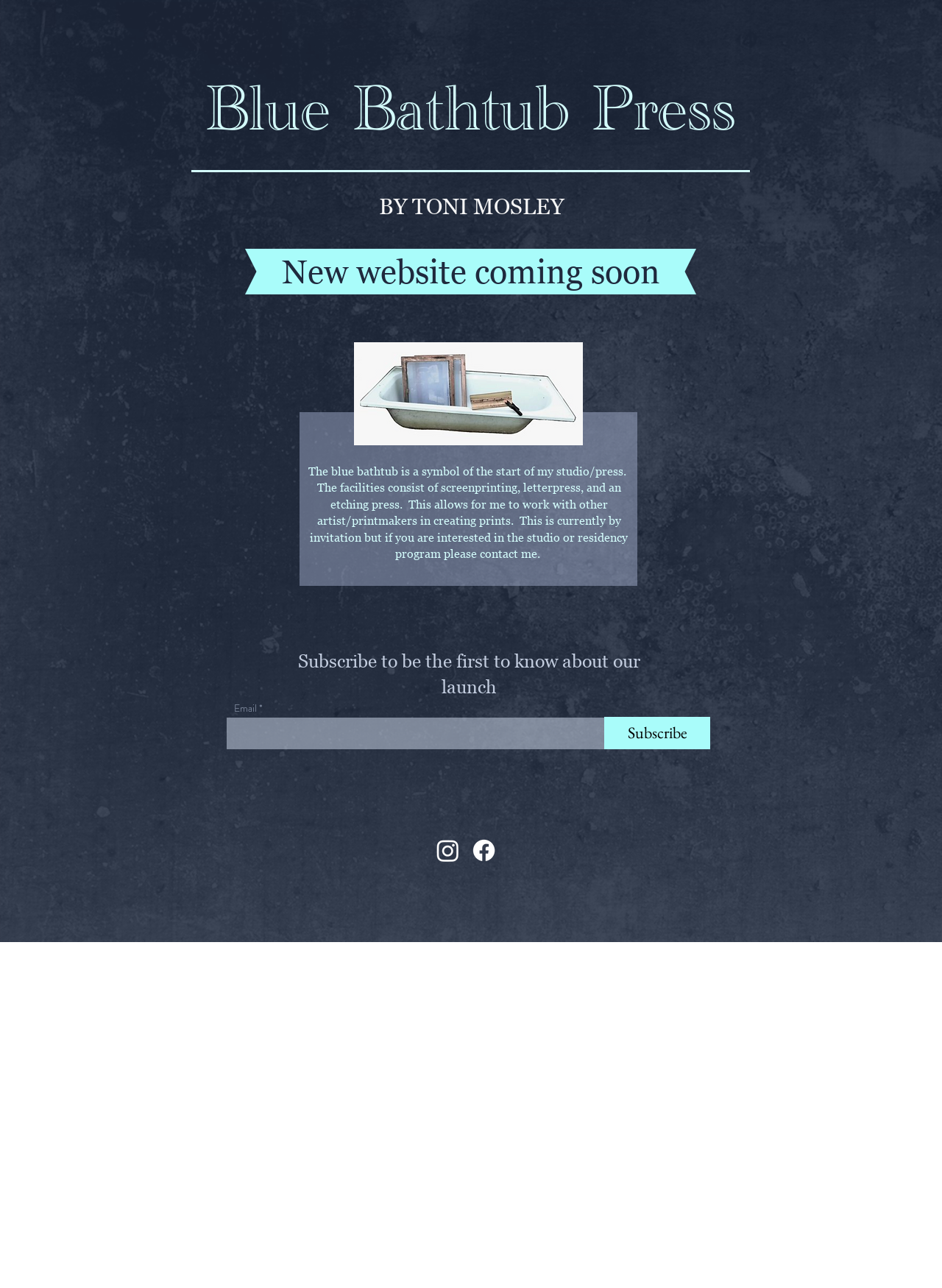What is the call-to-action for the email input field?
Give a detailed response to the question by analyzing the screenshot.

The call-to-action for the email input field can be found in the button element 'Subscribe' which is located next to the email input field, indicating that the user needs to click the 'Subscribe' button after entering their email address.